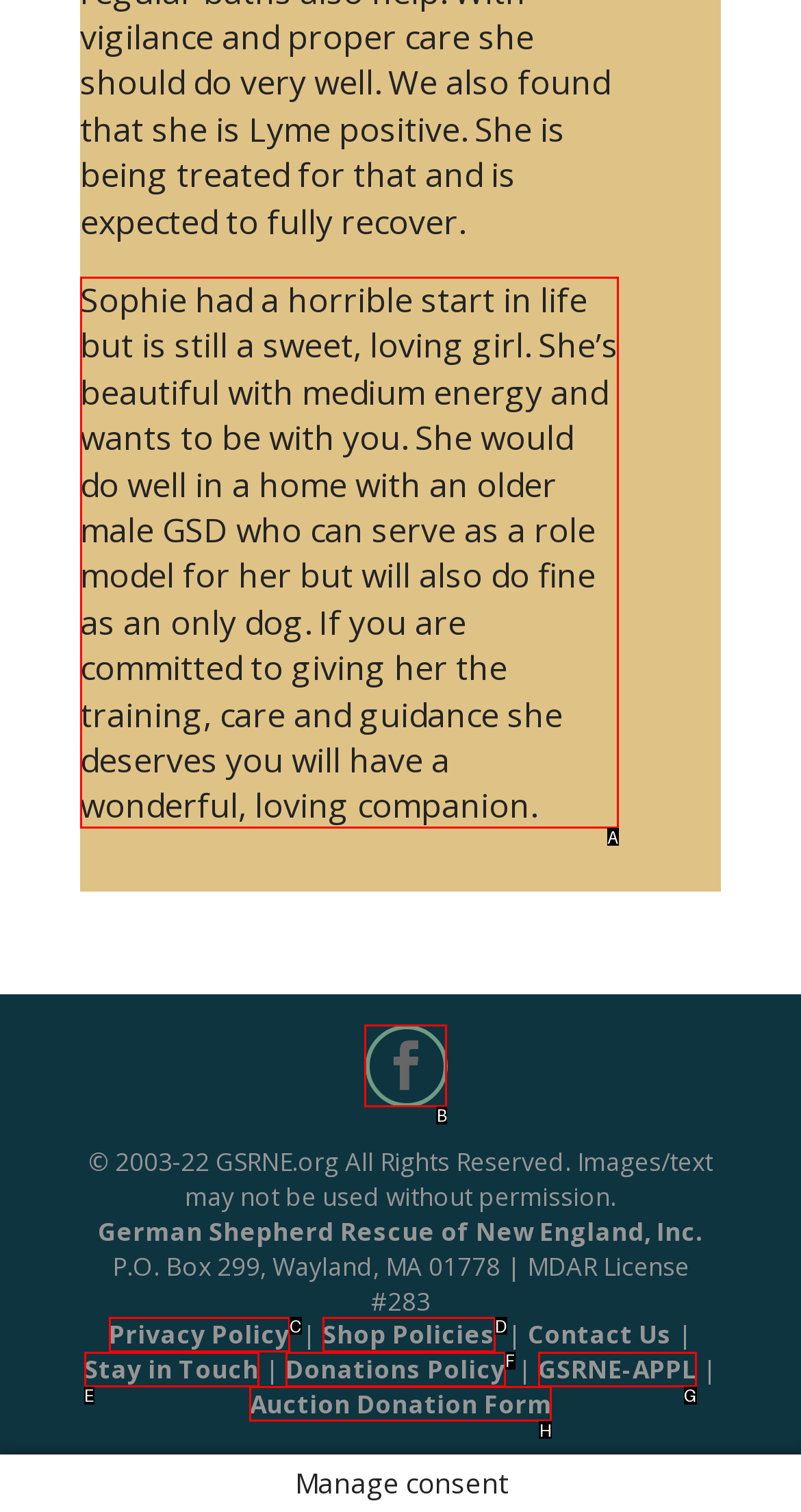Choose the correct UI element to click for this task: read about Sophie Answer using the letter from the given choices.

A